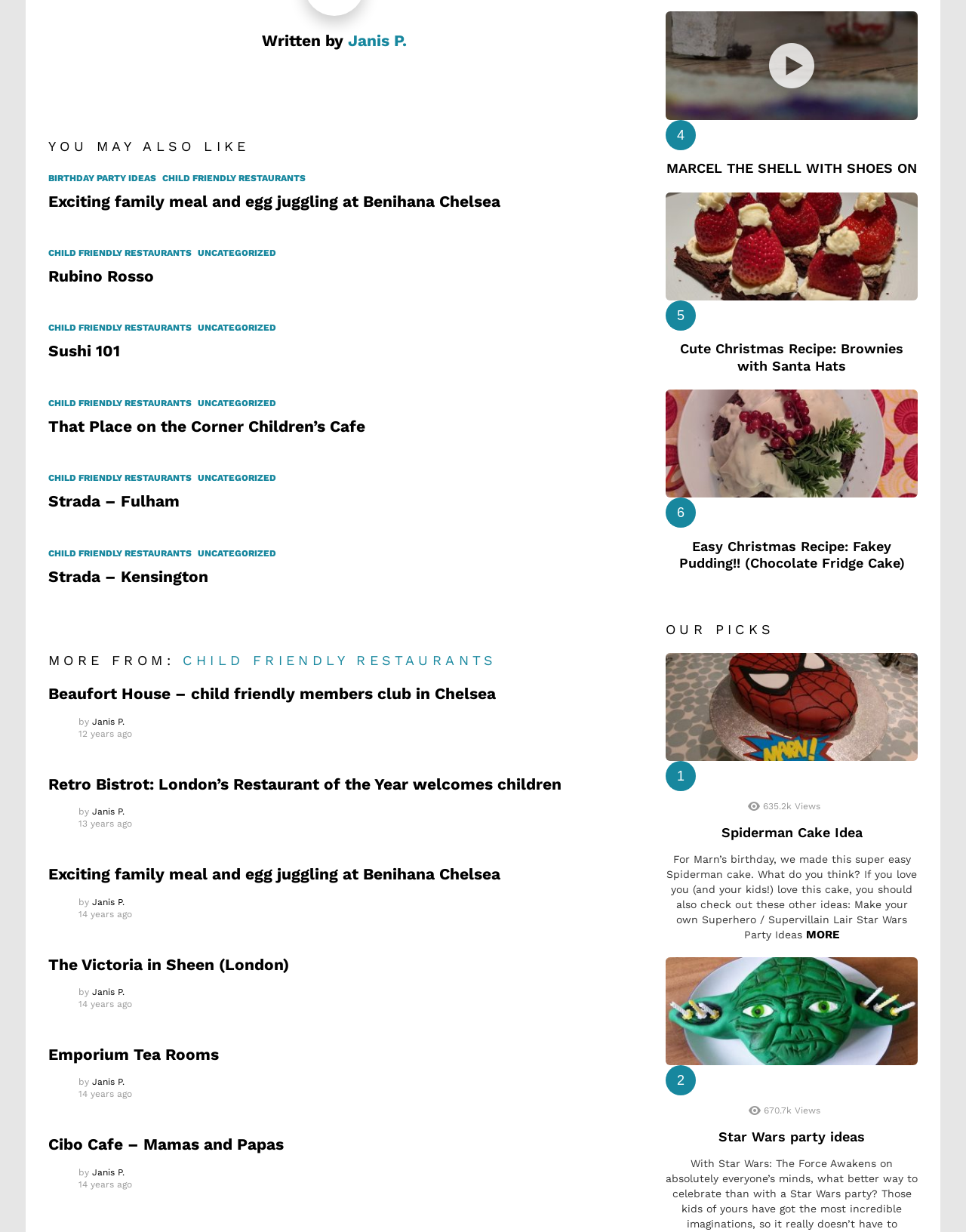Please respond in a single word or phrase: 
What is the date of the oldest article on this webpage?

October 9, 2010